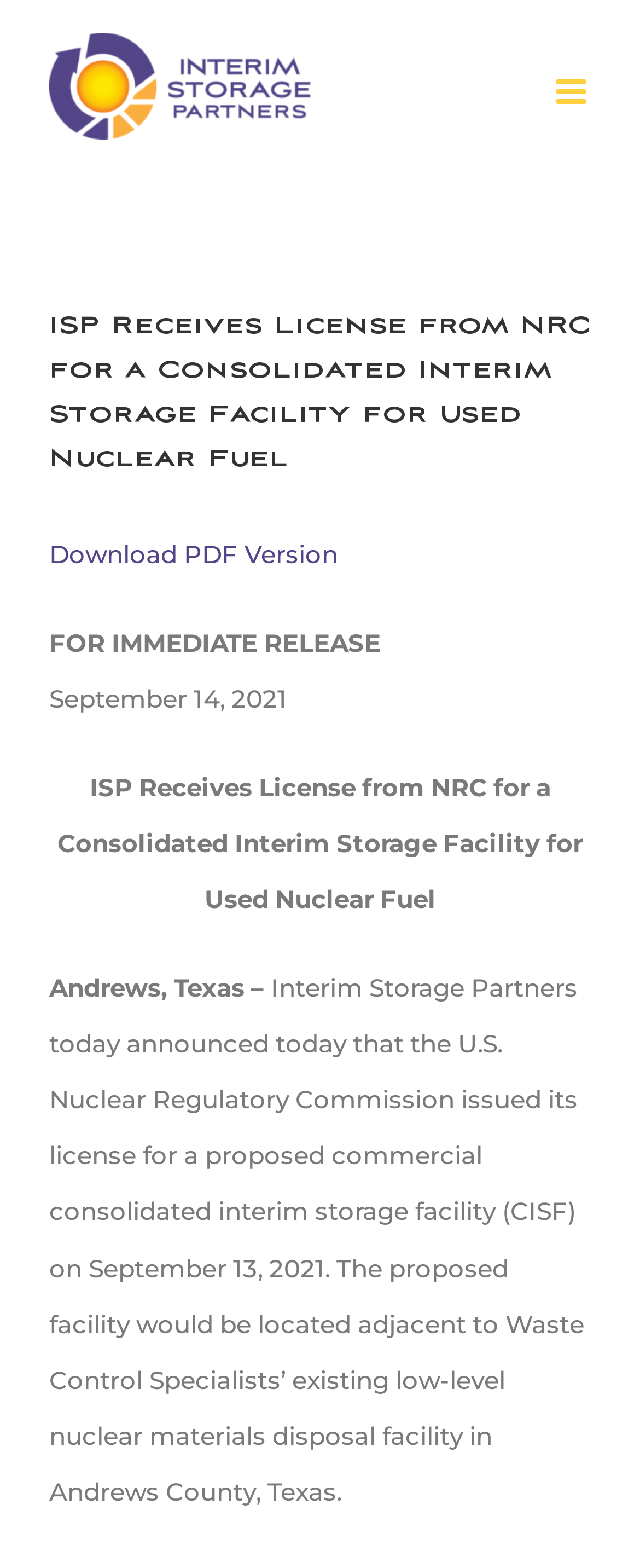What can be downloaded from this webpage? From the image, respond with a single word or brief phrase.

PDF Version